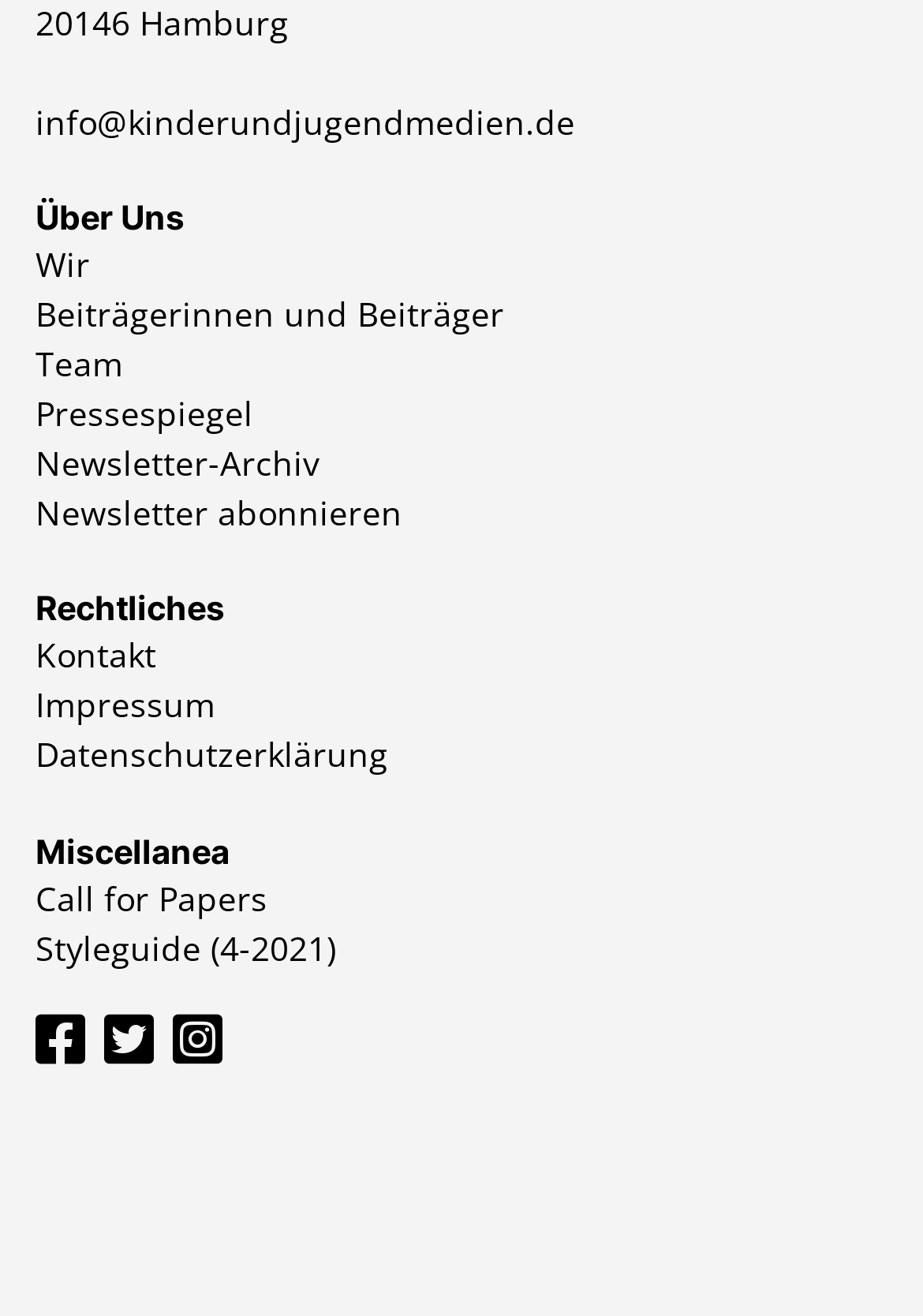Please respond in a single word or phrase: 
What is the last link under the 'Rechtliches' heading?

Datenschutzerklärung